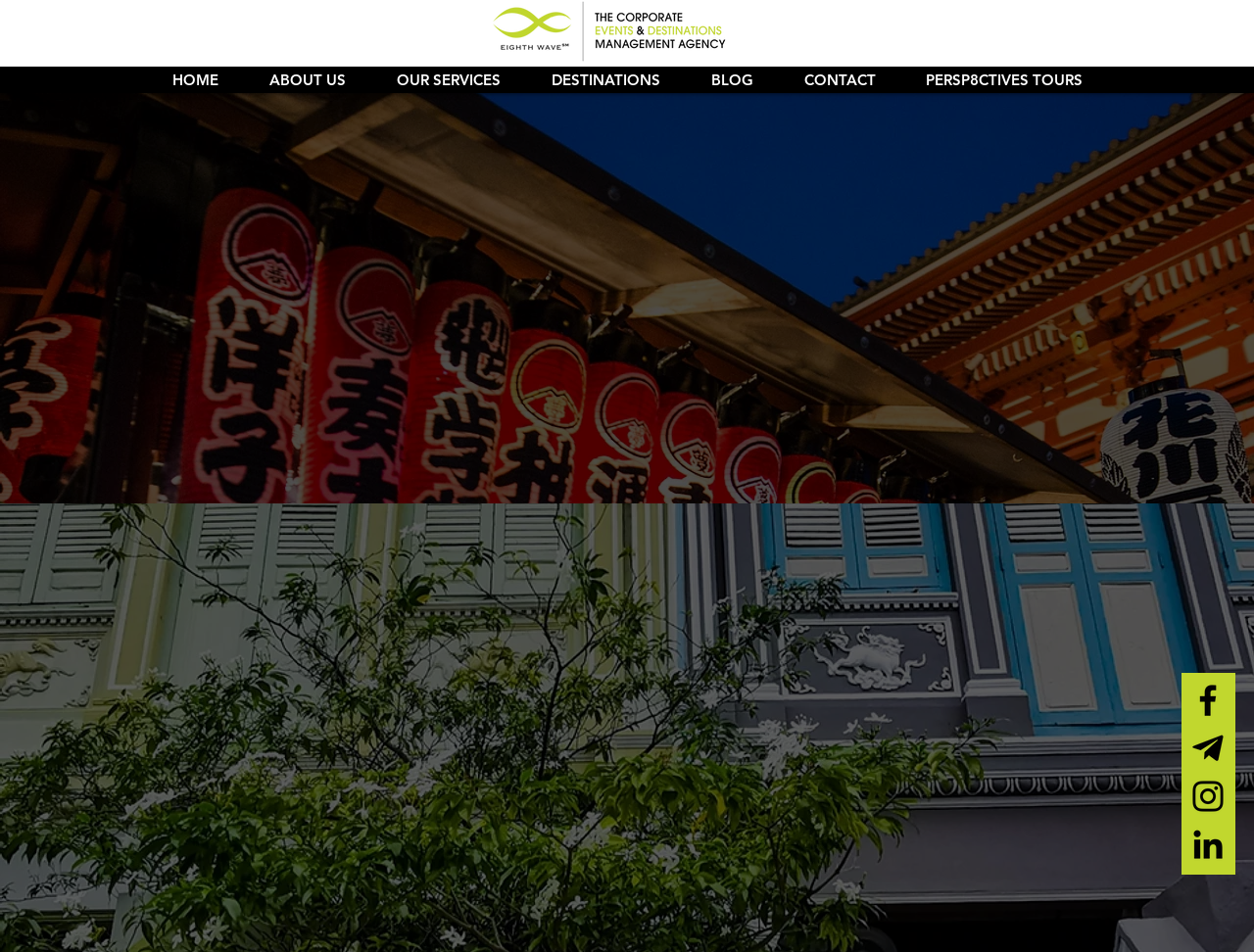Specify the bounding box coordinates of the element's region that should be clicked to achieve the following instruction: "Follow on Facebook". The bounding box coordinates consist of four float numbers between 0 and 1, in the format [left, top, right, bottom].

[0.947, 0.714, 0.98, 0.757]